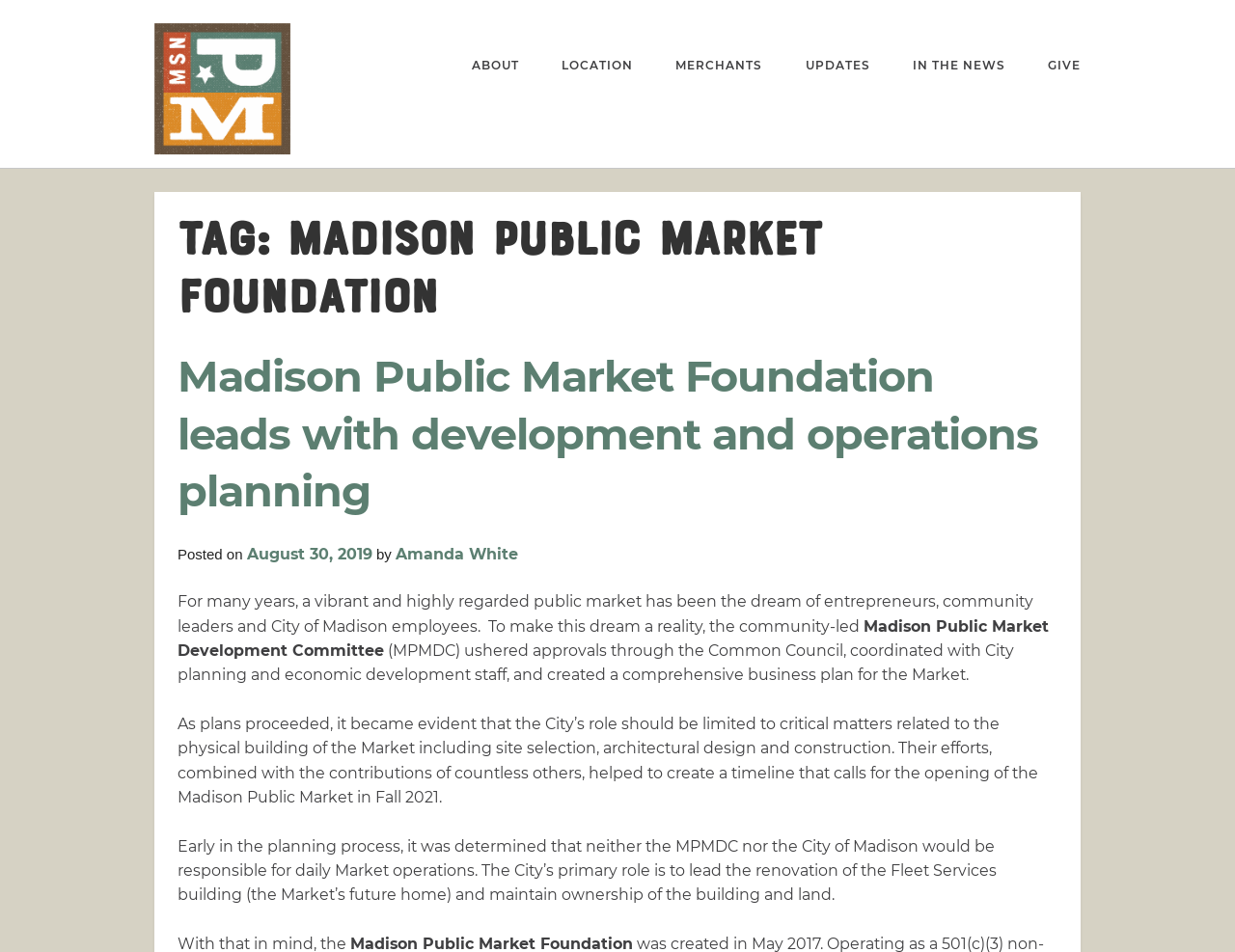Specify the bounding box coordinates for the region that must be clicked to perform the given instruction: "Click GIVE link".

[0.833, 0.059, 0.875, 0.078]